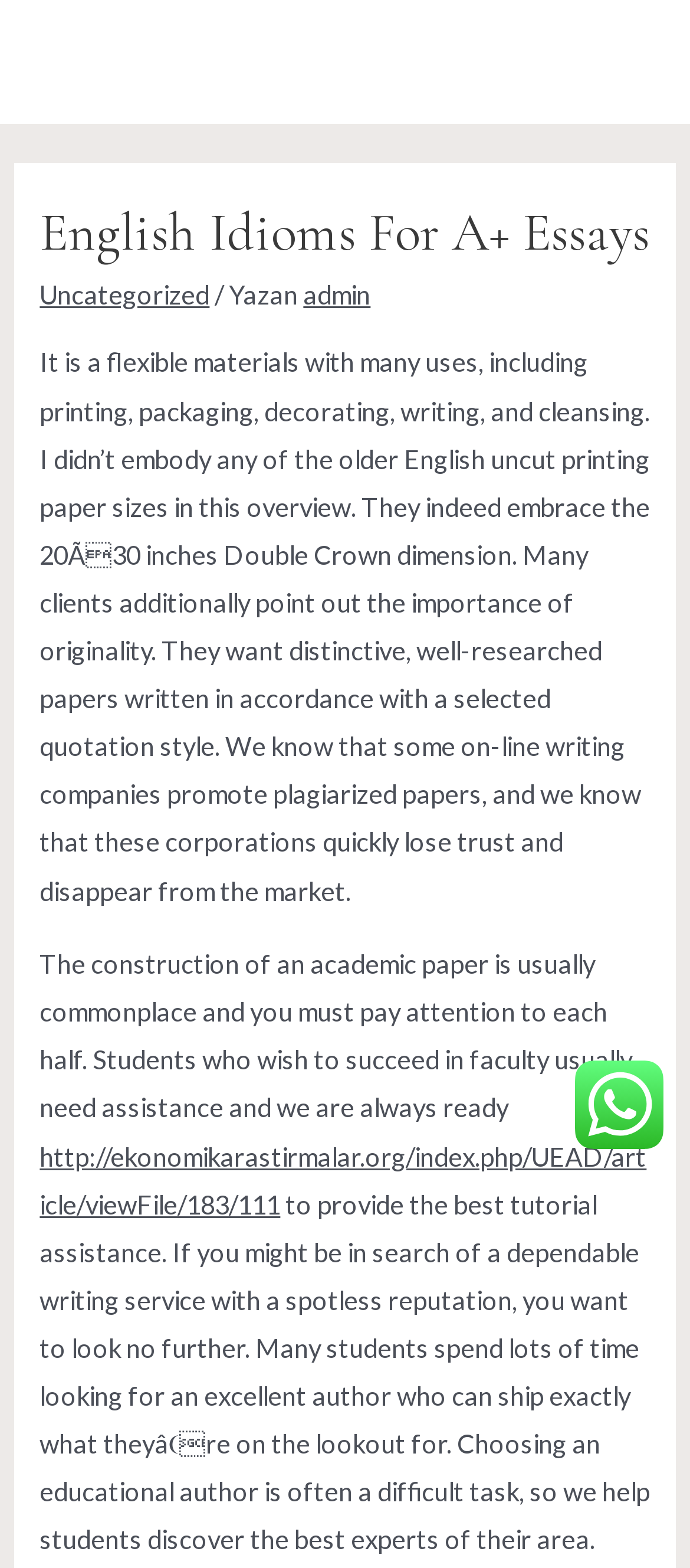Please answer the following question using a single word or phrase: 
What is the topic of the text?

Academic writing